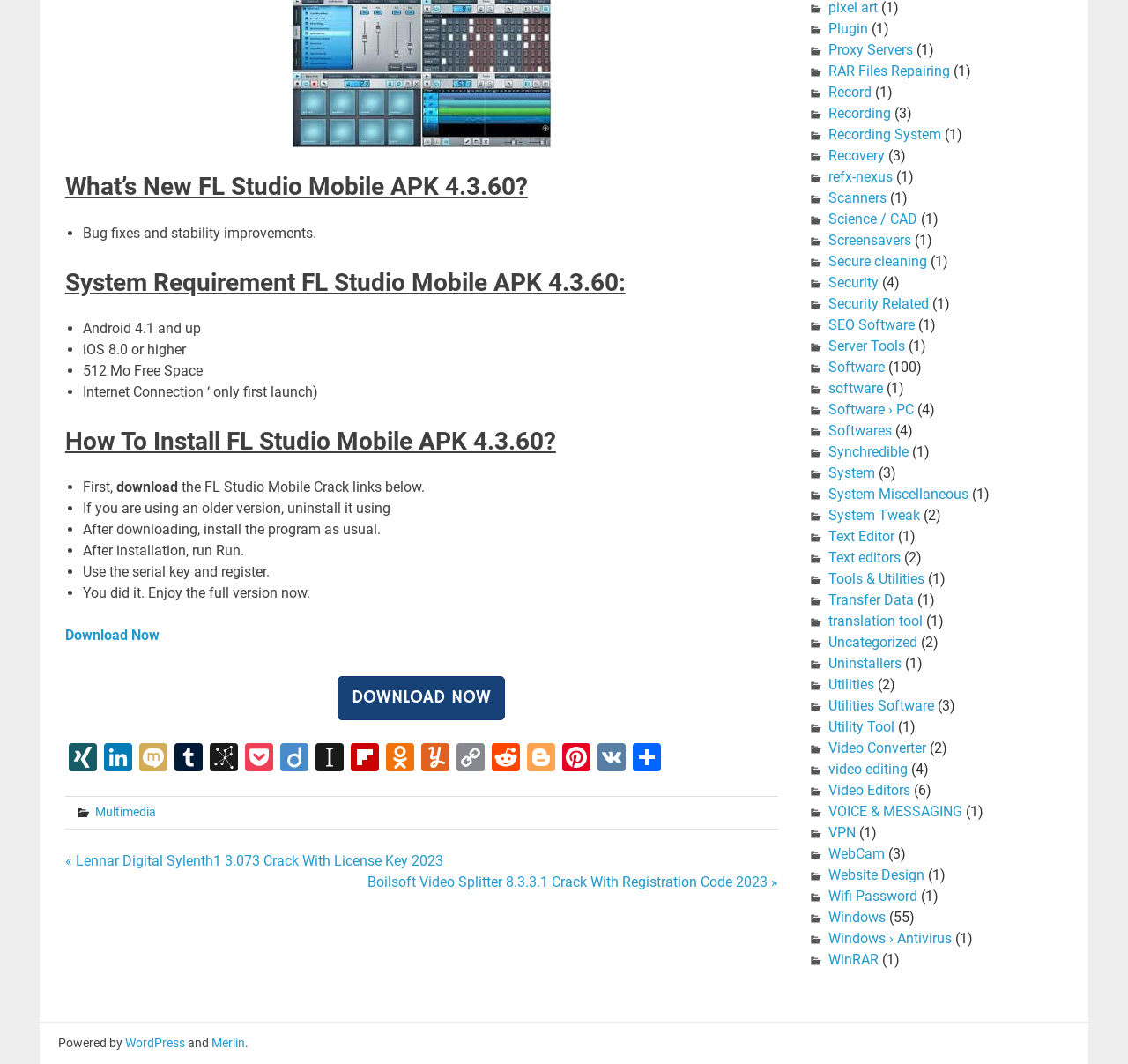Locate the bounding box coordinates of the area you need to click to fulfill this instruction: 'Share on LinkedIn'. The coordinates must be in the form of four float numbers ranging from 0 to 1: [left, top, right, bottom].

[0.089, 0.698, 0.12, 0.729]